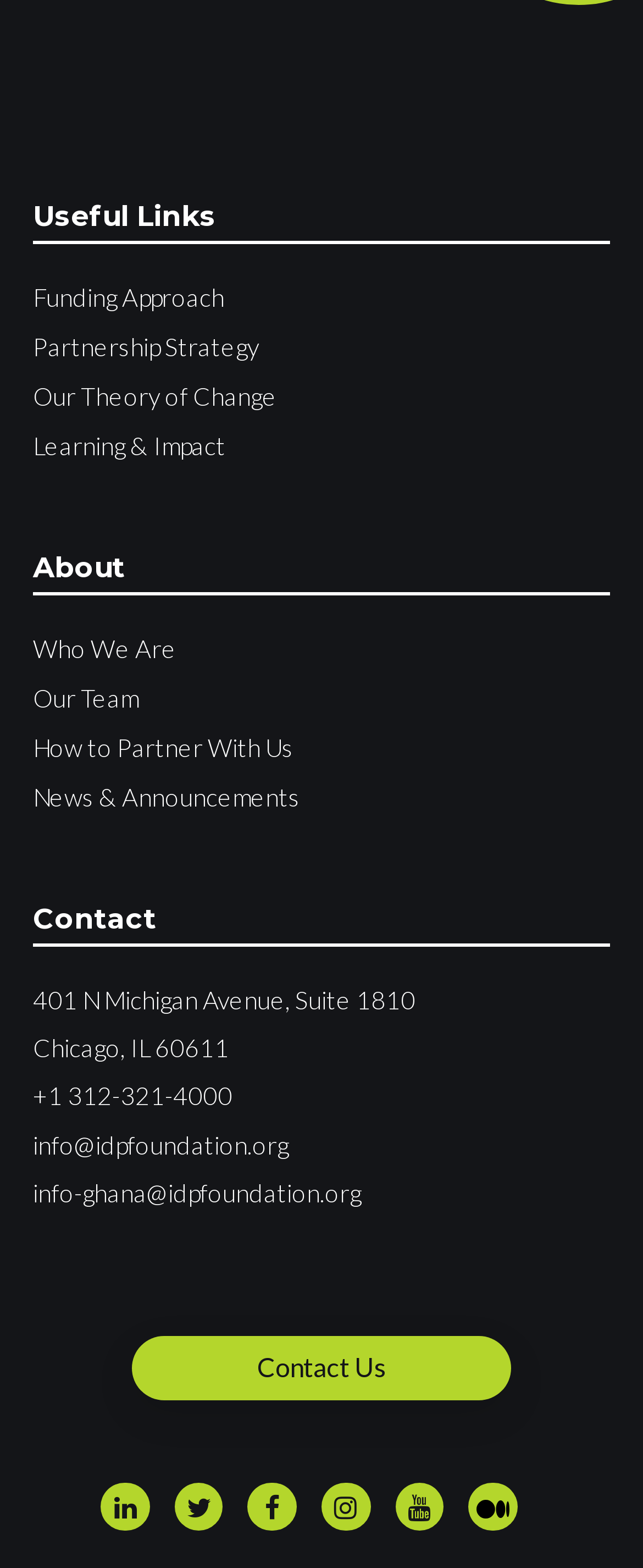Provide the bounding box coordinates of the UI element that matches the description: "Our Team".

[0.051, 0.436, 0.215, 0.455]